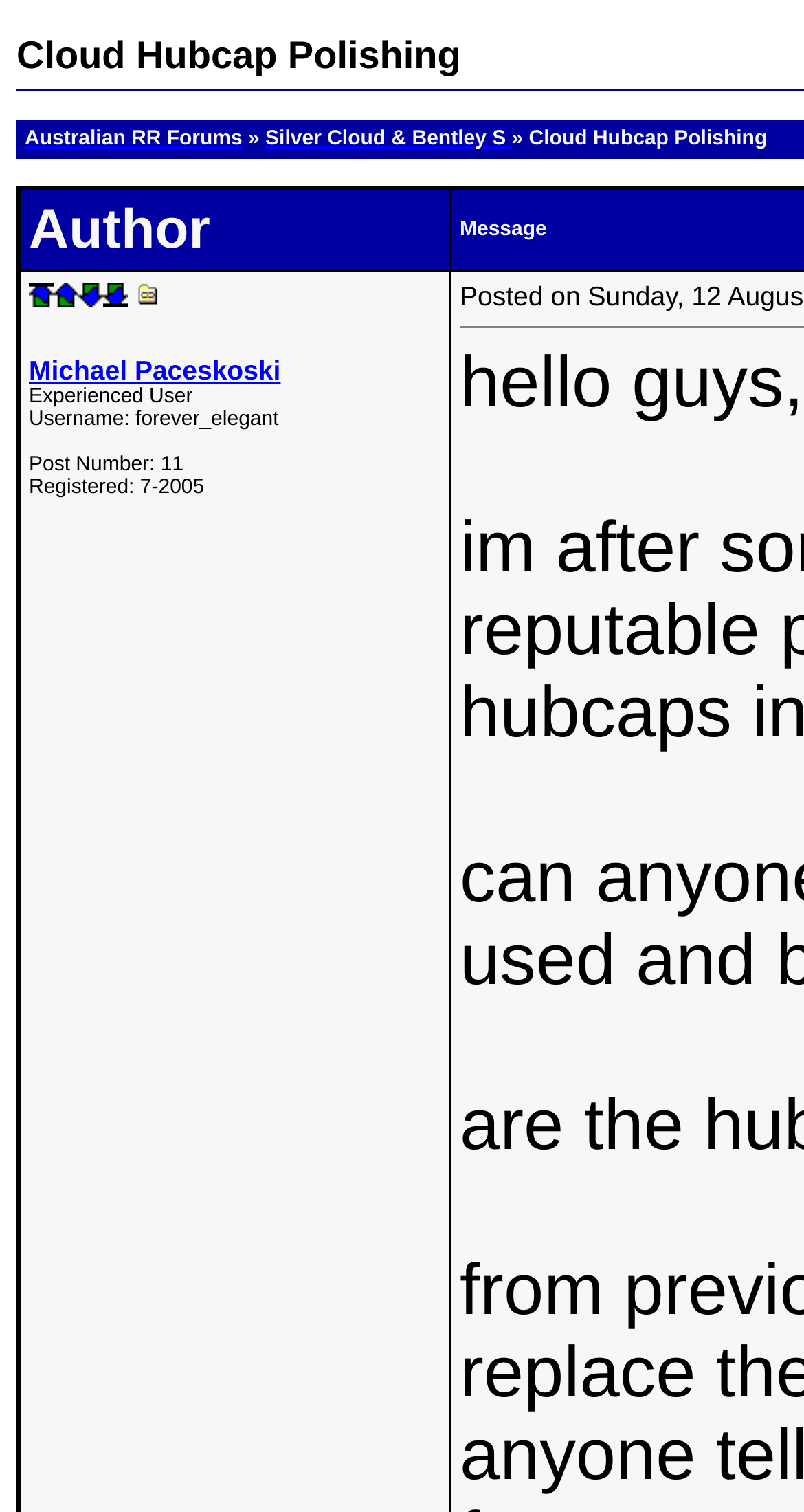Analyze the image and answer the question with as much detail as possible: 
What is the username of the author?

I found the username by looking at the 'Author' section, where it says 'Username:' followed by 'forever_elegant'.